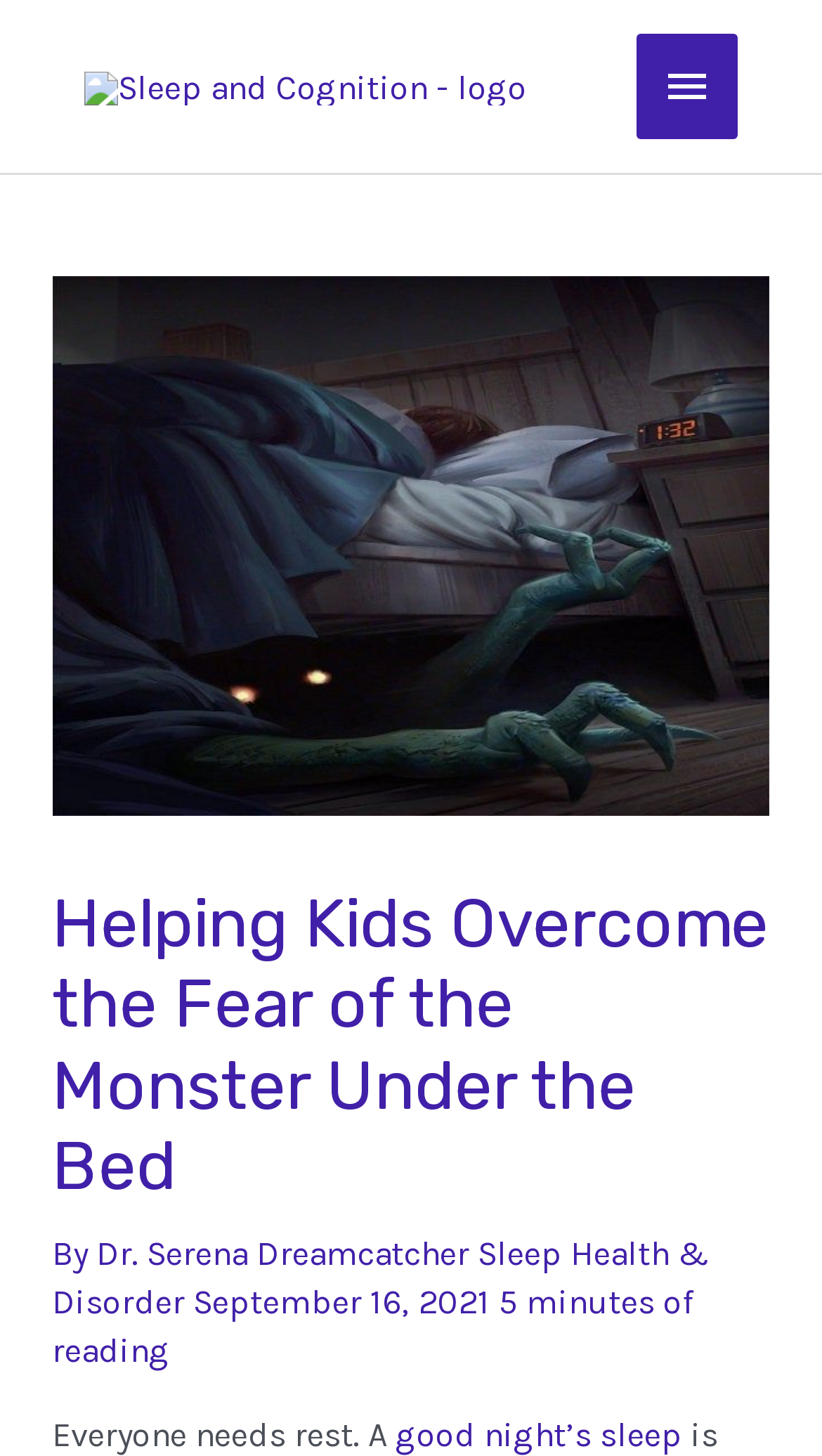What is the logo of the website? Examine the screenshot and reply using just one word or a brief phrase.

Sleep and Cognition